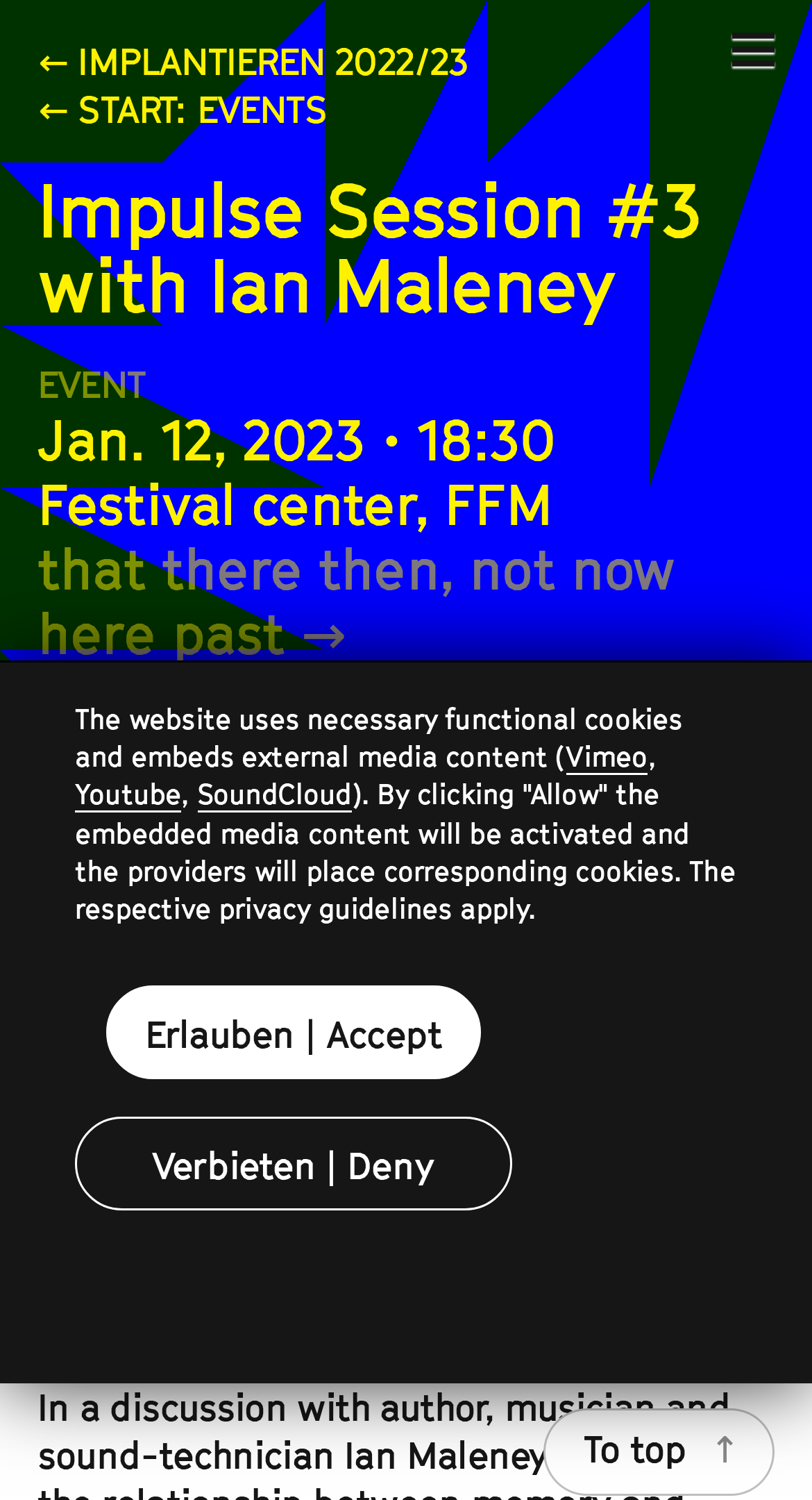Give a short answer using one word or phrase for the question:
How many language options are available?

2